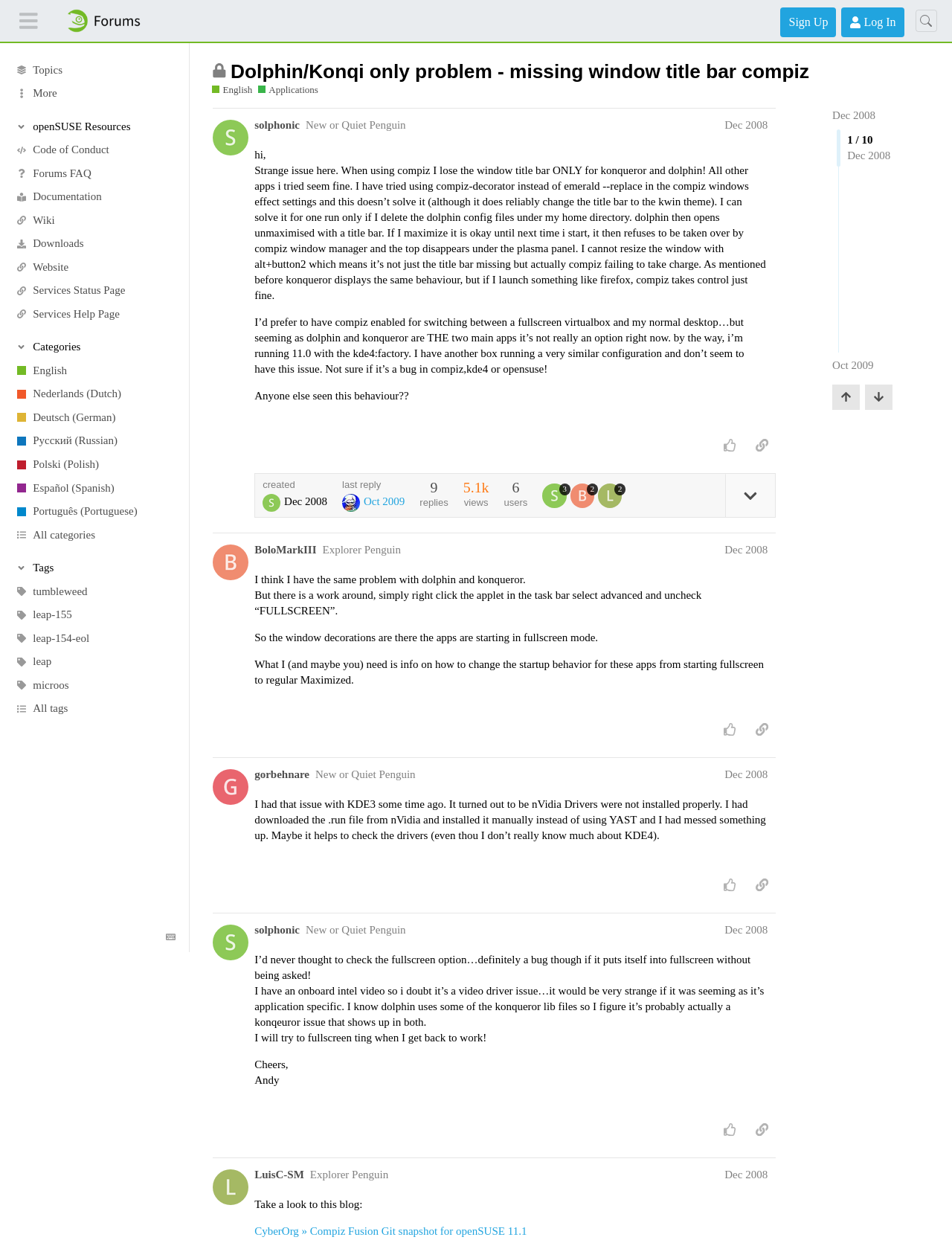Determine the bounding box coordinates for the element that should be clicked to follow this instruction: "Search for topics". The coordinates should be given as four float numbers between 0 and 1, in the format [left, top, right, bottom].

[0.961, 0.008, 0.984, 0.026]